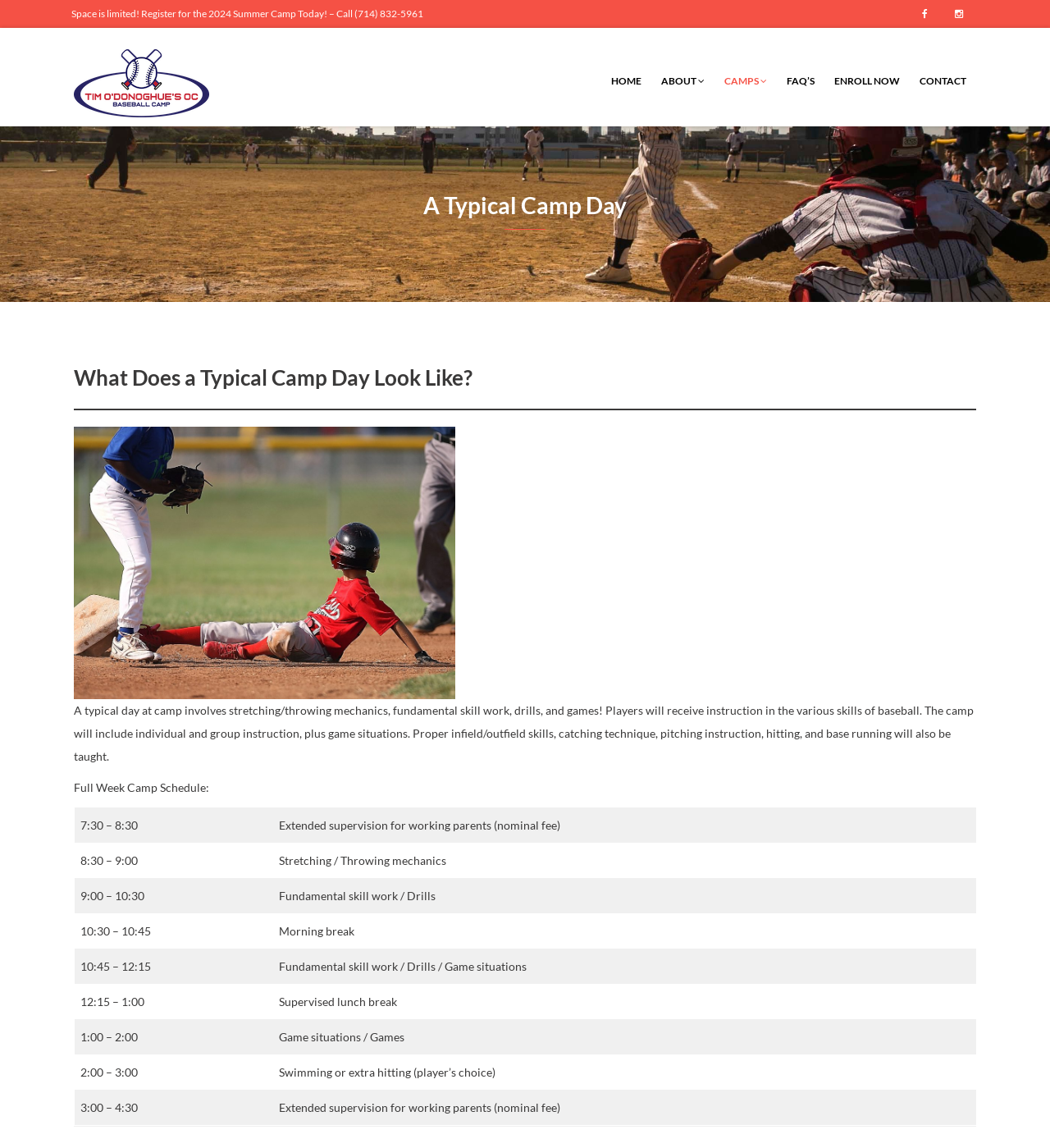What is the last activity of the day at the camp?
Kindly give a detailed and elaborate answer to the question.

I found the answer by looking at the table that shows the camp schedule, and I saw that the last activity of the day is 'Extended supervision for working parents (nominal fee)' which is scheduled from 3:00 to 4:30.